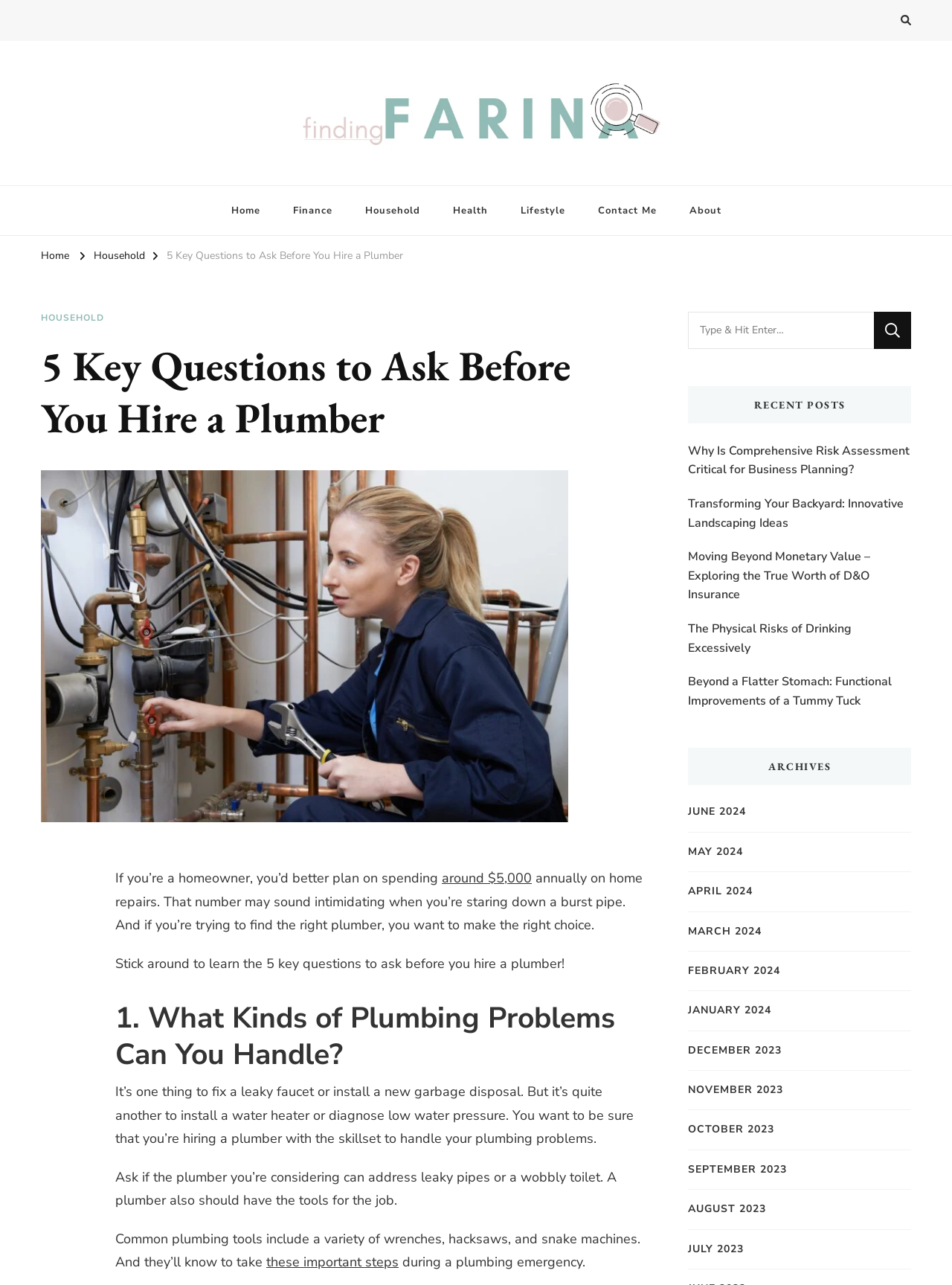Please mark the bounding box coordinates of the area that should be clicked to carry out the instruction: "Explore the 'Household' category".

[0.366, 0.145, 0.458, 0.183]